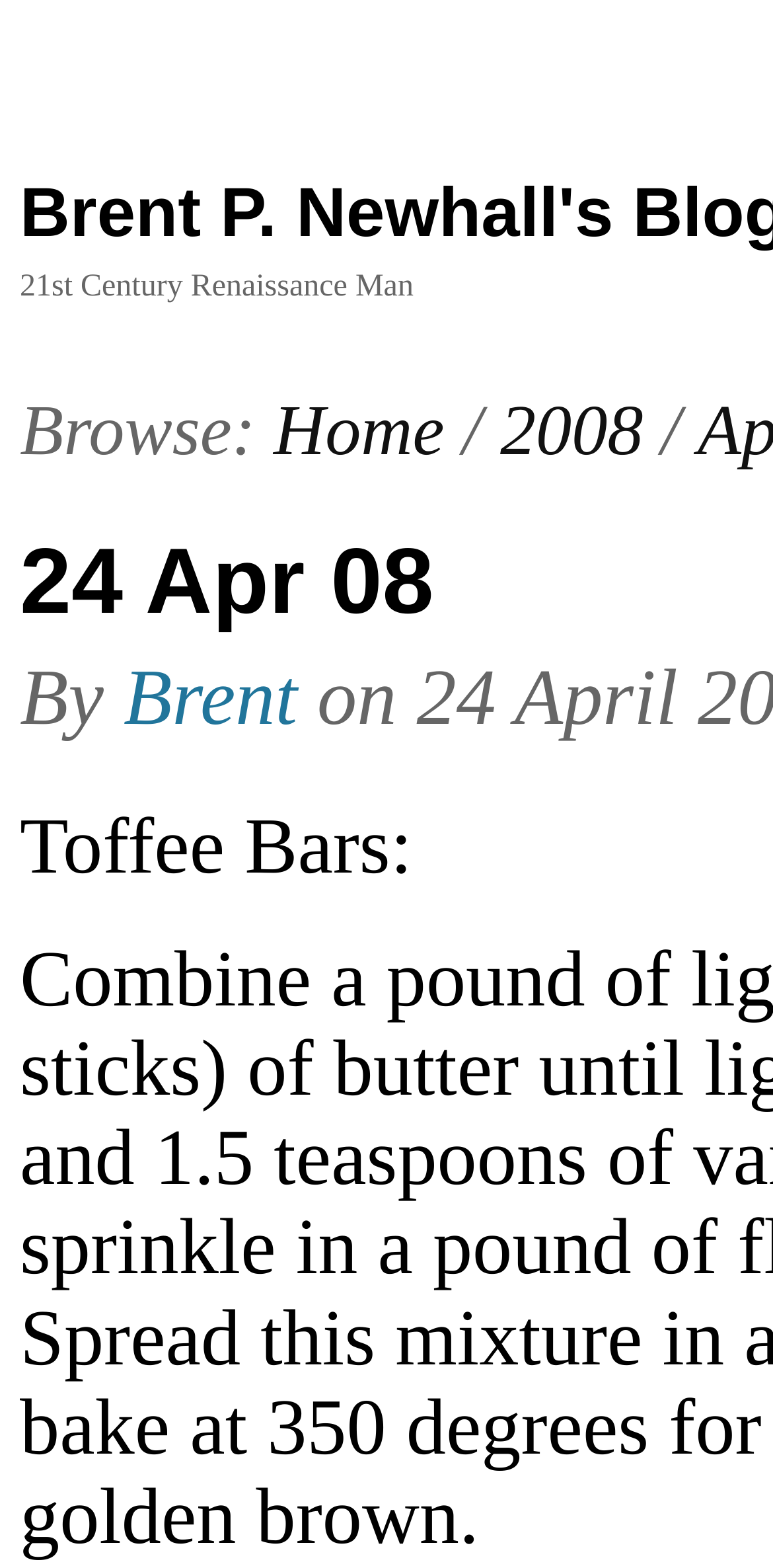Provide a thorough description of the webpage you see.

The webpage appears to be a blog or journal entry dated April 24, 2008. At the top, there is a title "21st Century Renaissance Man" followed by a navigation menu that includes links to "Home" and "2008". The navigation menu is positioned below the title and spans about half of the page width.

Below the navigation menu, there is a subtitle or author information section that includes the text "By Brent on" followed by a link to the author's name, Brent. This section is positioned near the top-left corner of the page.

Further down, there is a section titled "Toffee Bars:" which suggests that the blog post may be about a recipe or a review of toffee bars. This section is positioned near the middle of the page.